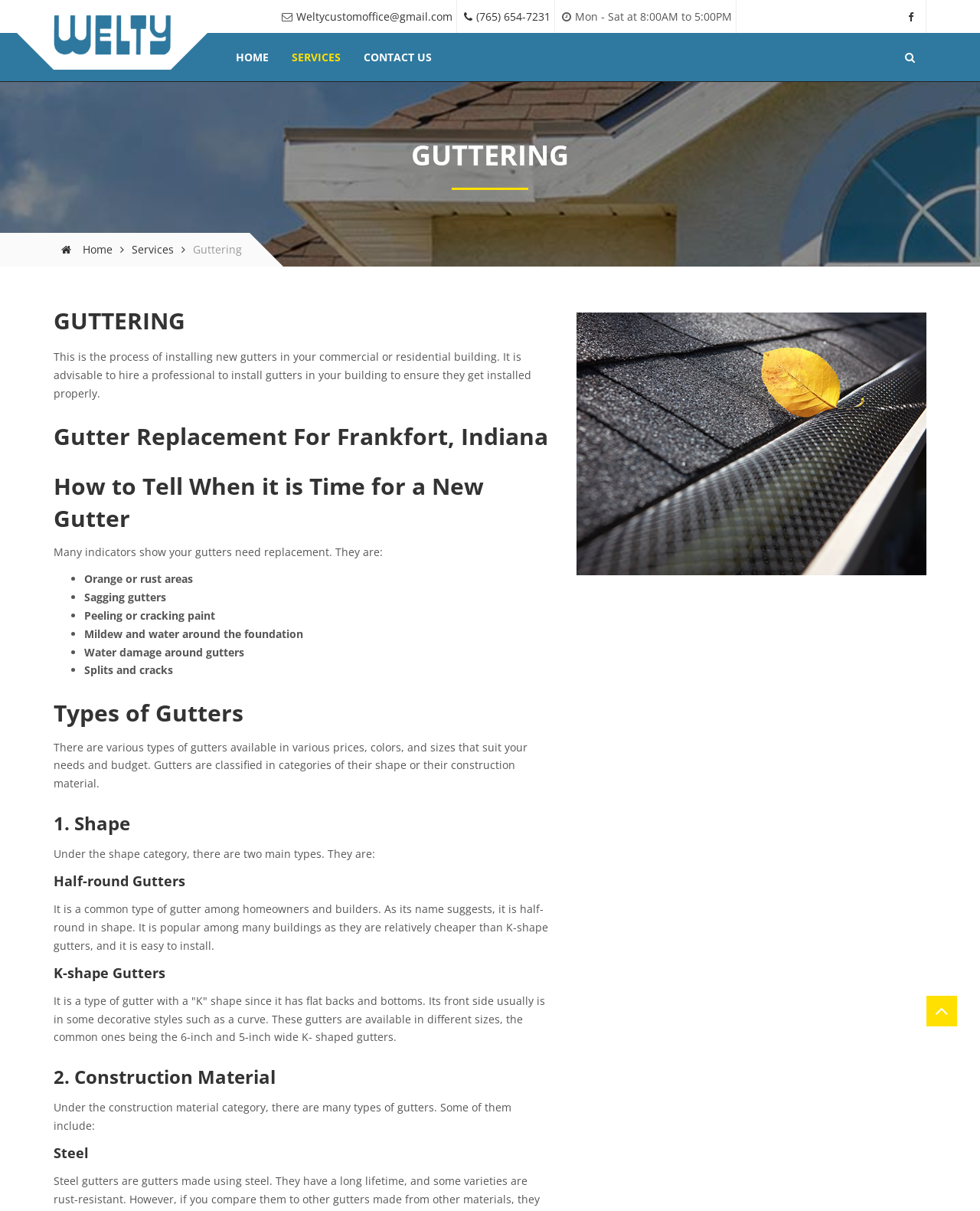Select the bounding box coordinates of the element I need to click to carry out the following instruction: "Contact us via email".

[0.302, 0.008, 0.461, 0.02]